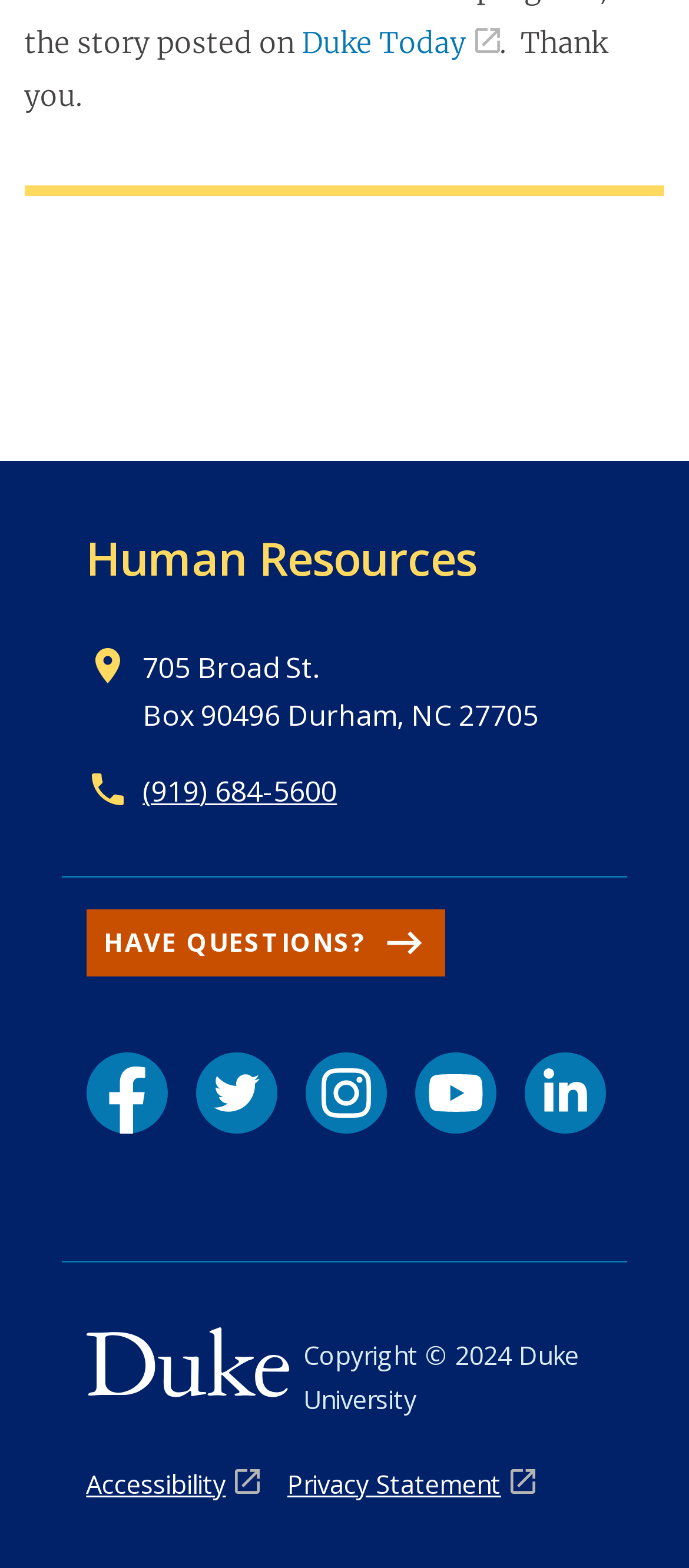Locate the bounding box coordinates of the clickable area needed to fulfill the instruction: "Check Facebook link".

[0.125, 0.671, 0.243, 0.723]